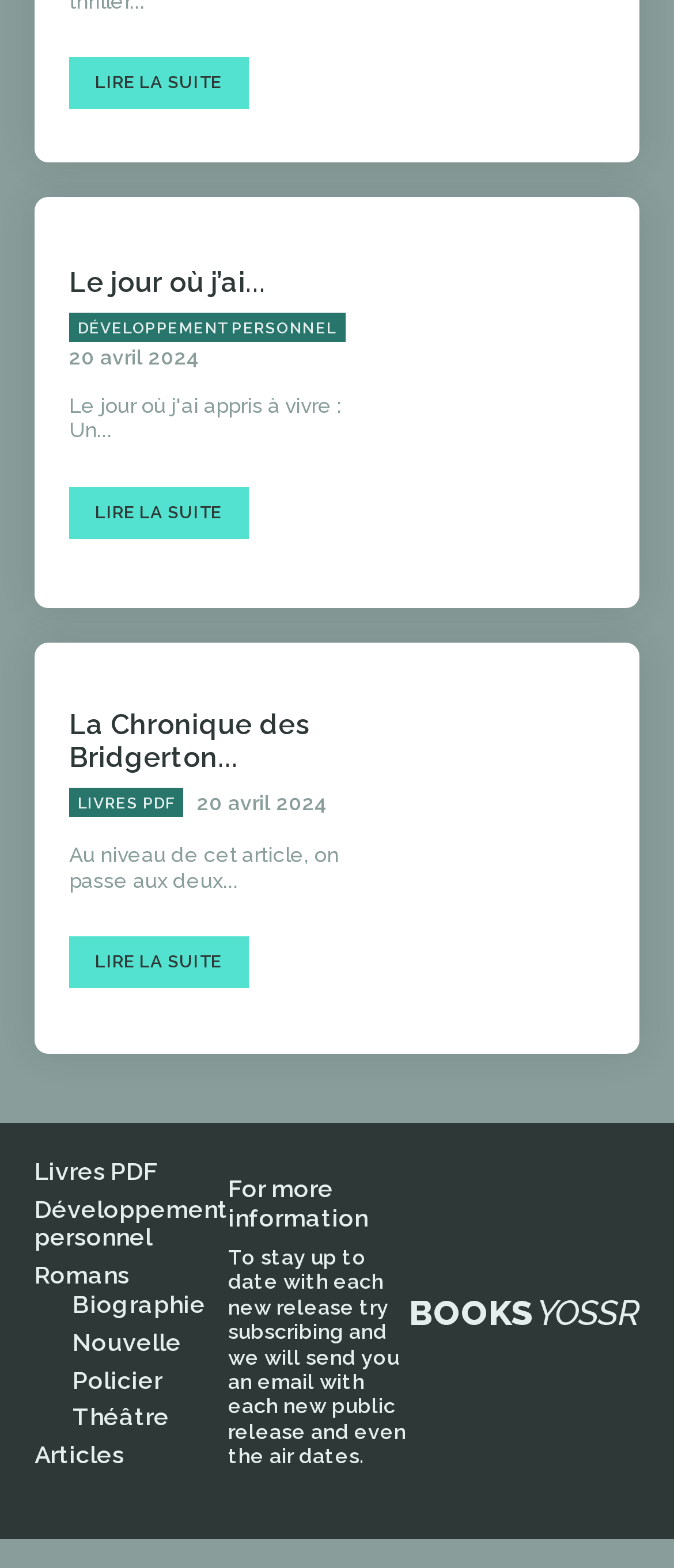From the image, can you give a detailed response to the question below:
What is the date of the latest article?

I looked for the time element on the page and found two instances of '20 avril 2024', which suggests that this is the date of the latest article.